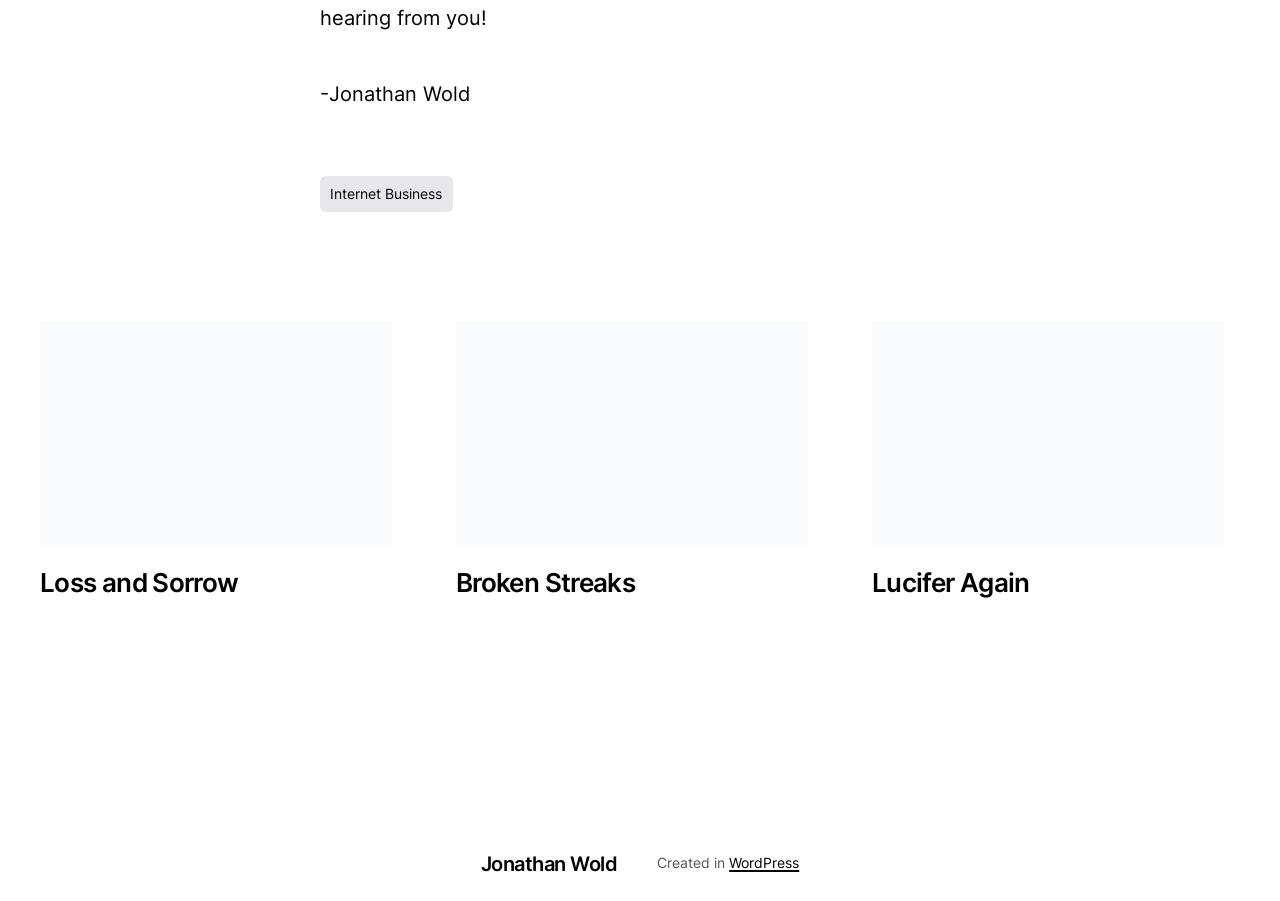Use one word or a short phrase to answer the question provided: 
What is the author's name?

Jonathan Wold